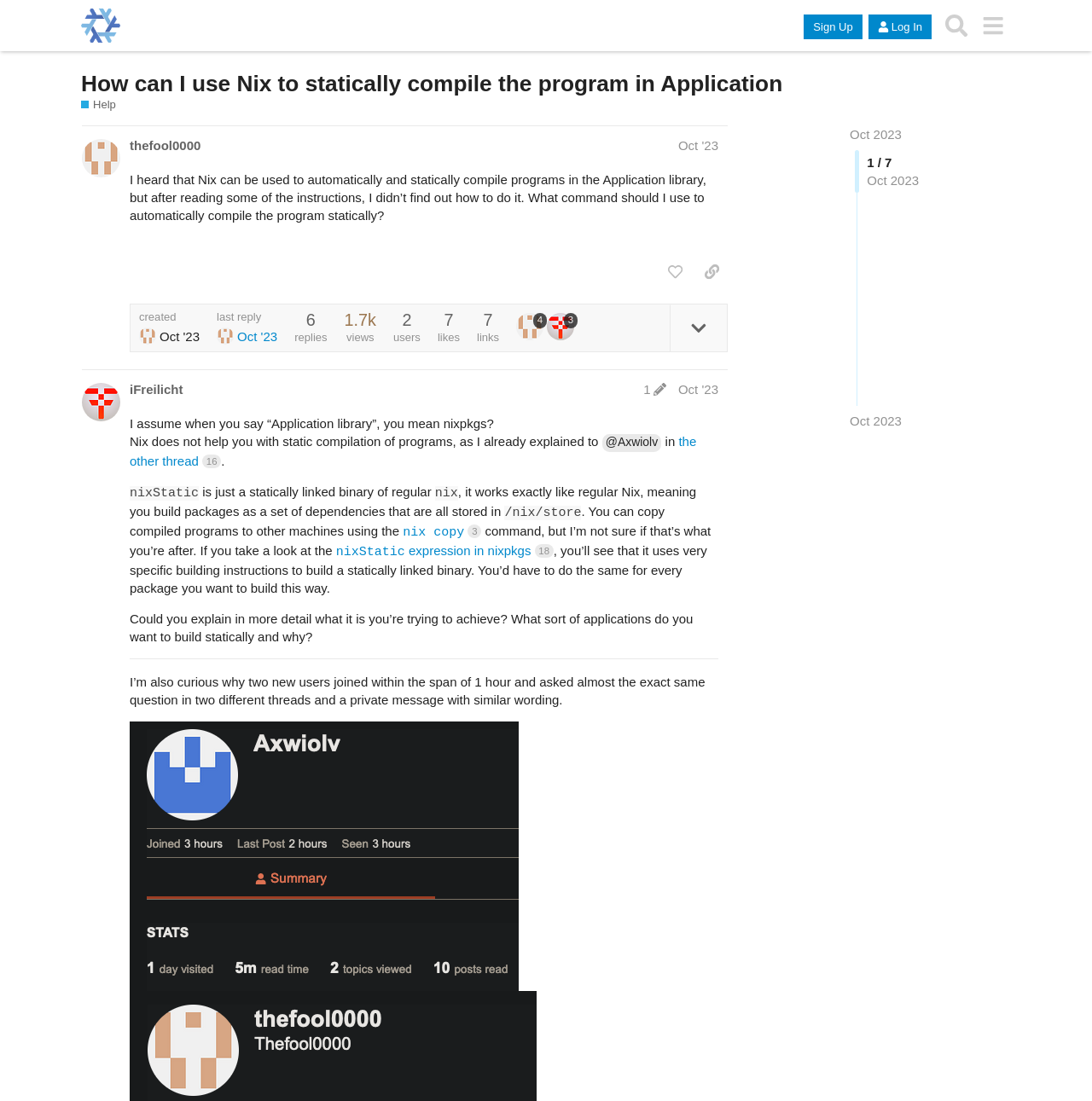Could you please study the image and provide a detailed answer to the question:
Who replied to the original post?

The user iFreilicht replied to the original post, providing an explanation about Nix static compilation and asking the original poster for more details about what they are trying to achieve.